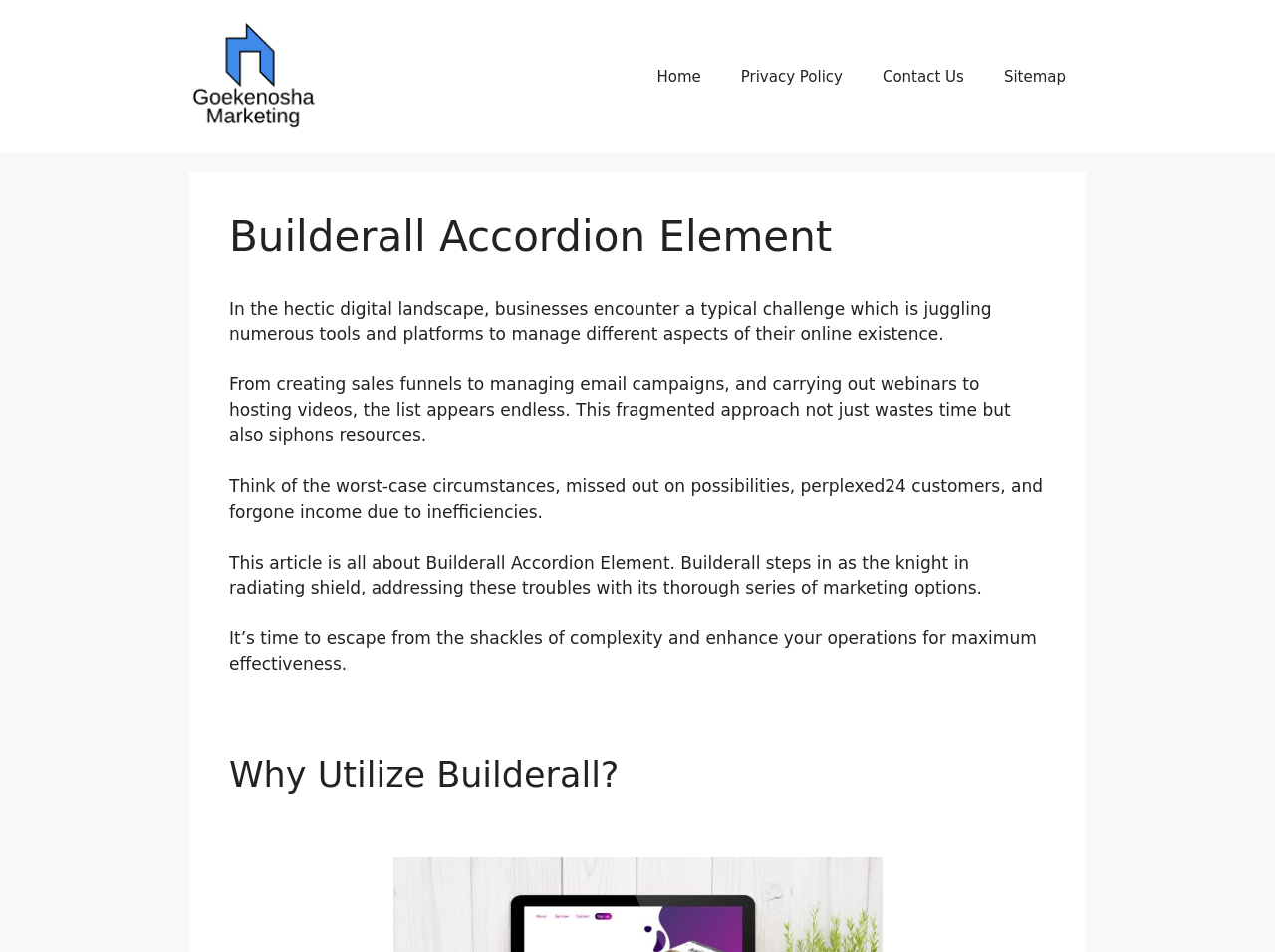Locate the bounding box of the UI element with the following description: "Privacy Policy".

[0.565, 0.049, 0.677, 0.112]